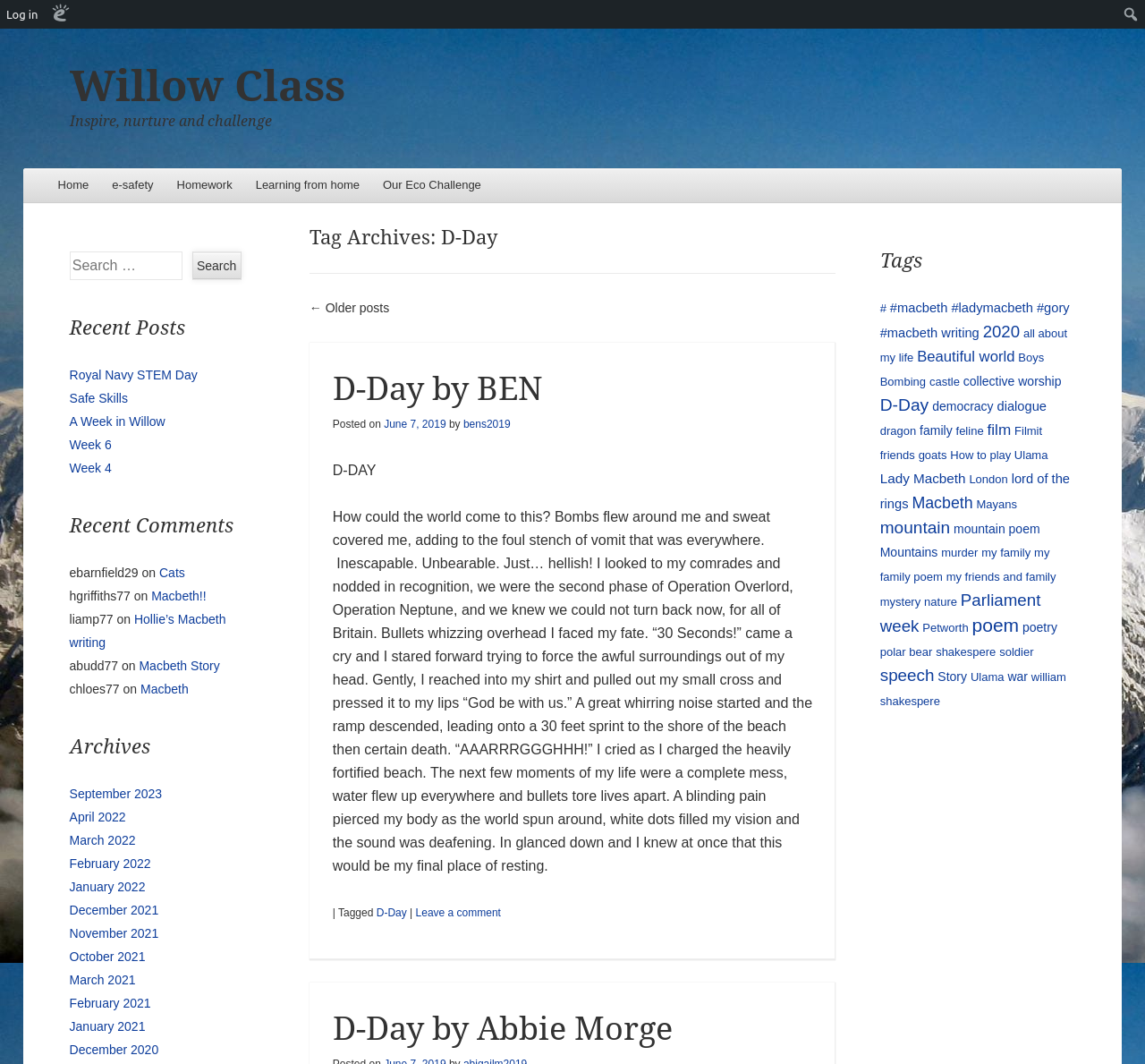Based on the image, give a detailed response to the question: What is the date of the latest post?

The date of the latest post can be found in the article section, which is located in the middle of the webpage. The article section has a date 'June 7, 2019' which is the date of the latest post.